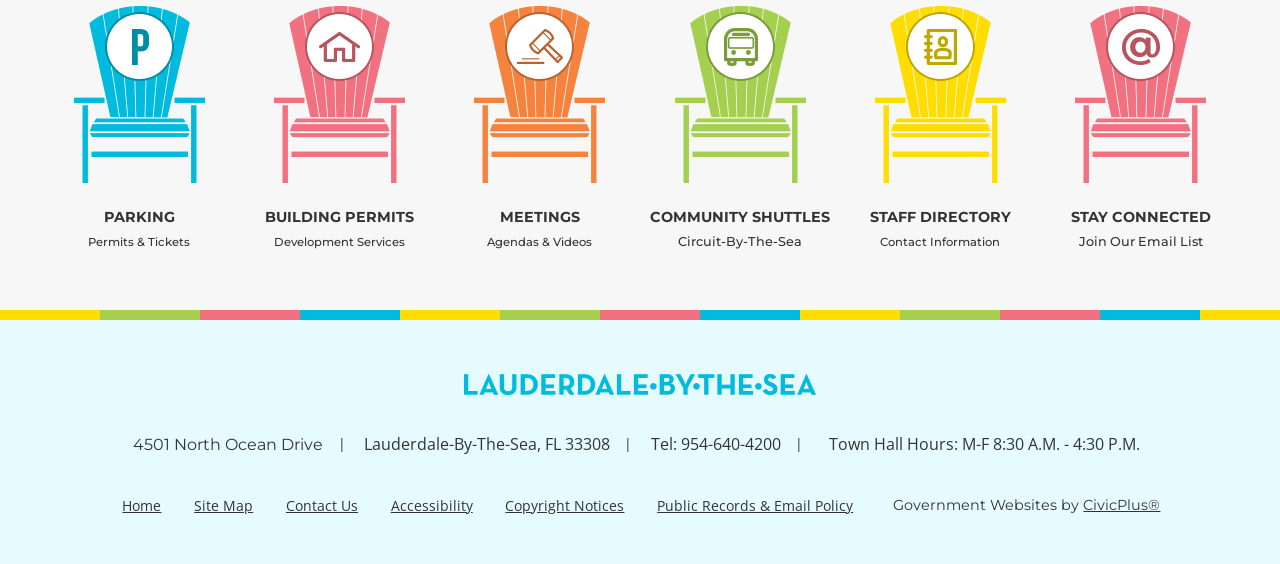Please identify the bounding box coordinates of the element on the webpage that should be clicked to follow this instruction: "Access building permits and development services". The bounding box coordinates should be given as four float numbers between 0 and 1, formatted as [left, top, right, bottom].

[0.195, 0.011, 0.336, 0.448]